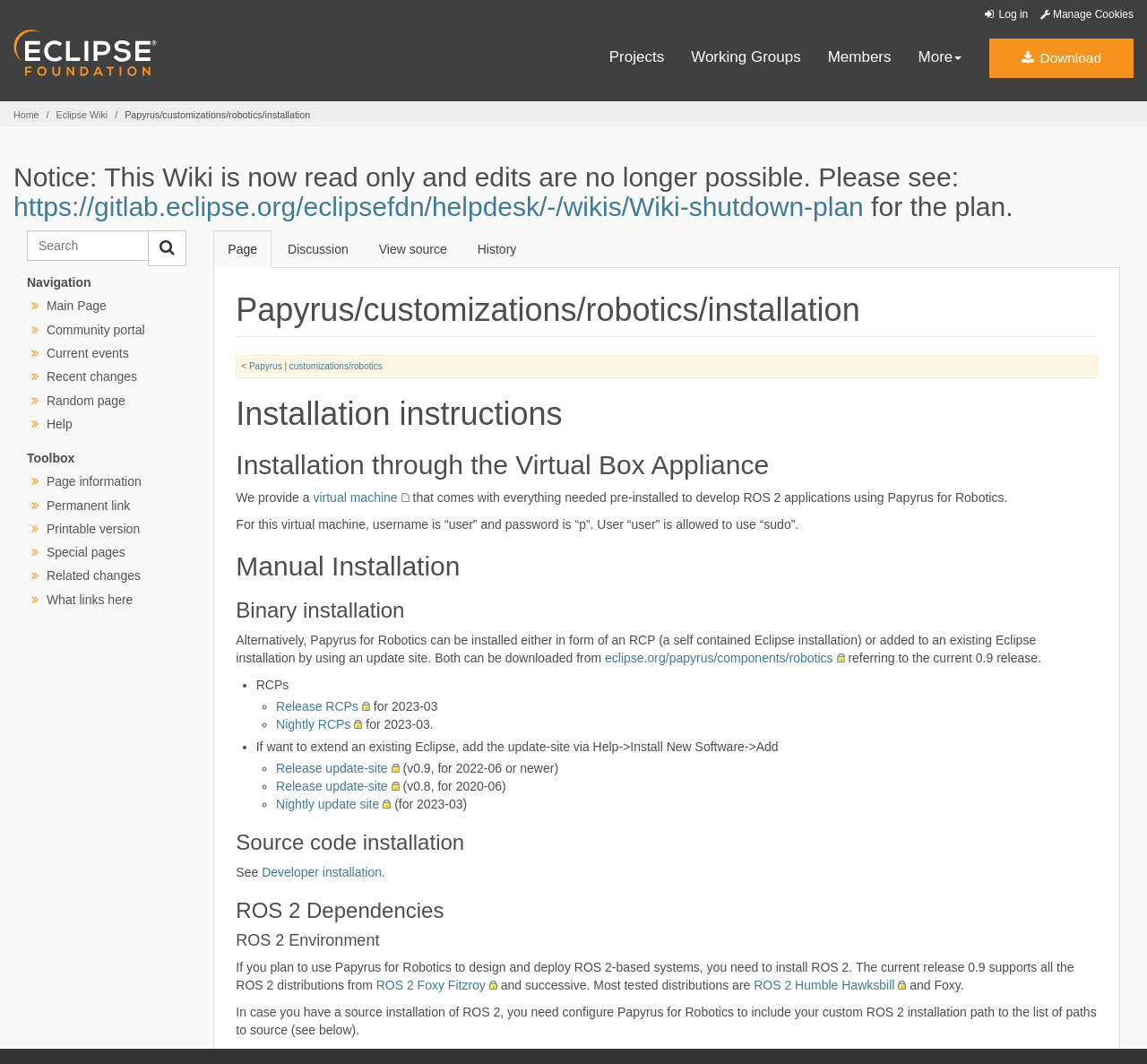Using the provided element description: "What links here", determine the bounding box coordinates of the corresponding UI element in the screenshot.

[0.041, 0.557, 0.116, 0.57]